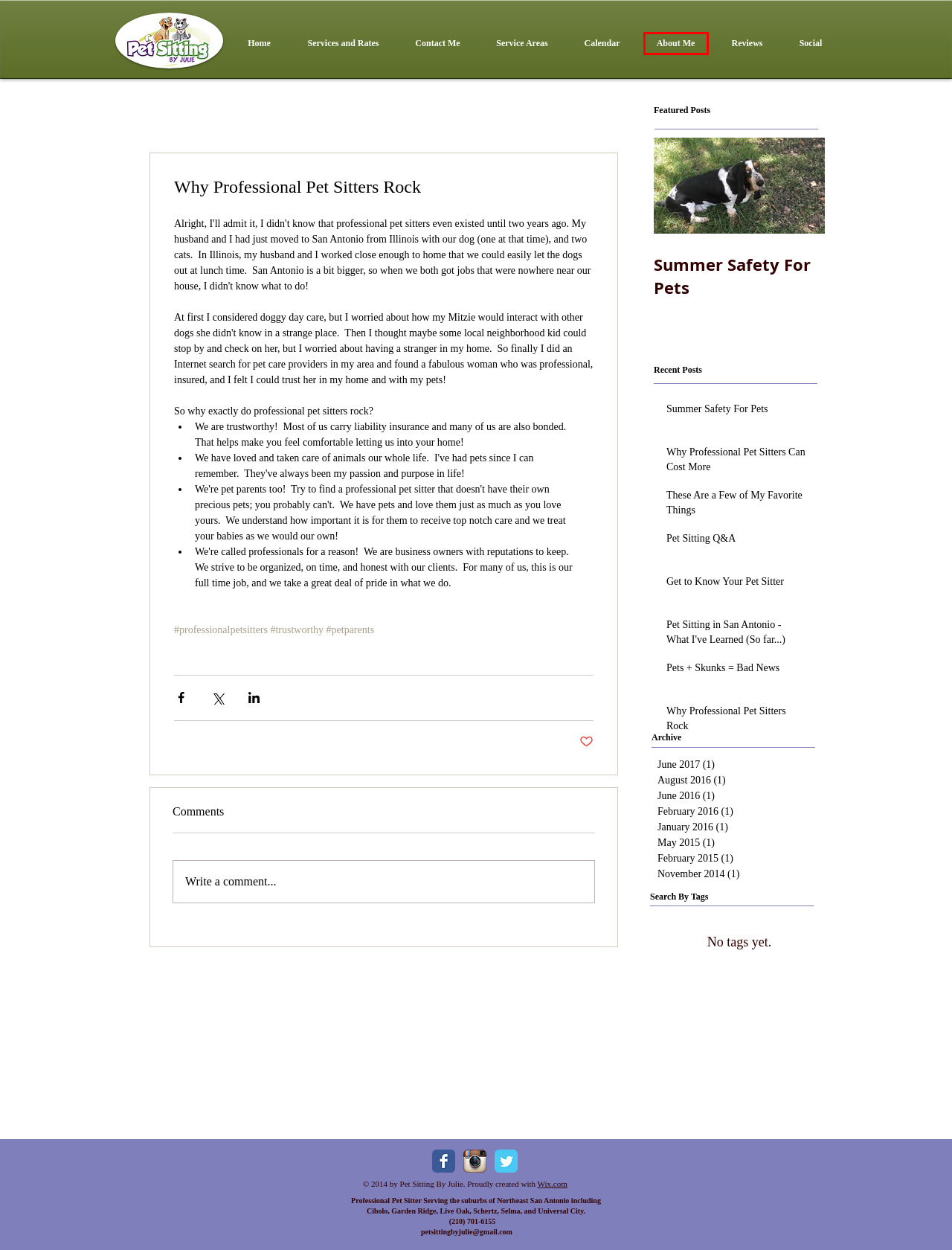You are provided with a screenshot of a webpage that has a red bounding box highlighting a UI element. Choose the most accurate webpage description that matches the new webpage after clicking the highlighted element. Here are your choices:
A. Pet Sitting By Julie | Contact Me
B. Why Professional Pet Sitters Can Cost More
C. Website Builder - Create a Free Website Today | Wix.com
D. #trustworthy
E. Pet Sitting By Julie | About Me
F. Calendar | petsittingbyjulie
G. November - 2014
H. Pets + Skunks = Bad News

E